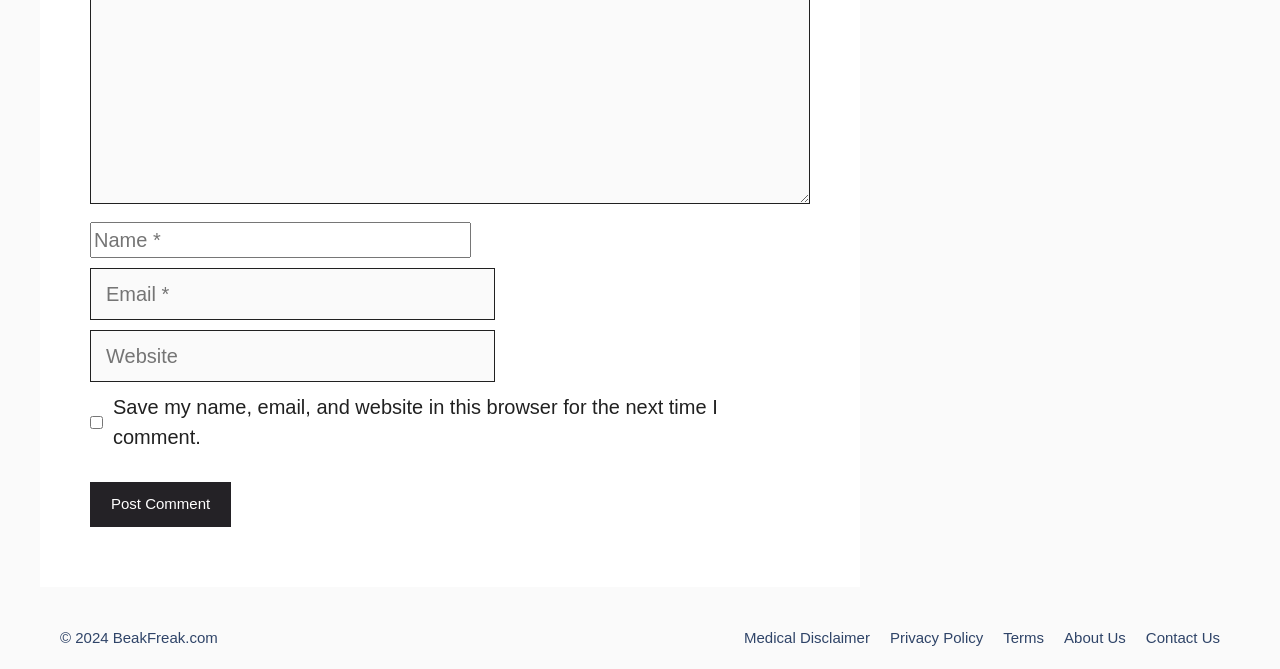What is the label of the button?
Answer the question with just one word or phrase using the image.

Post Comment